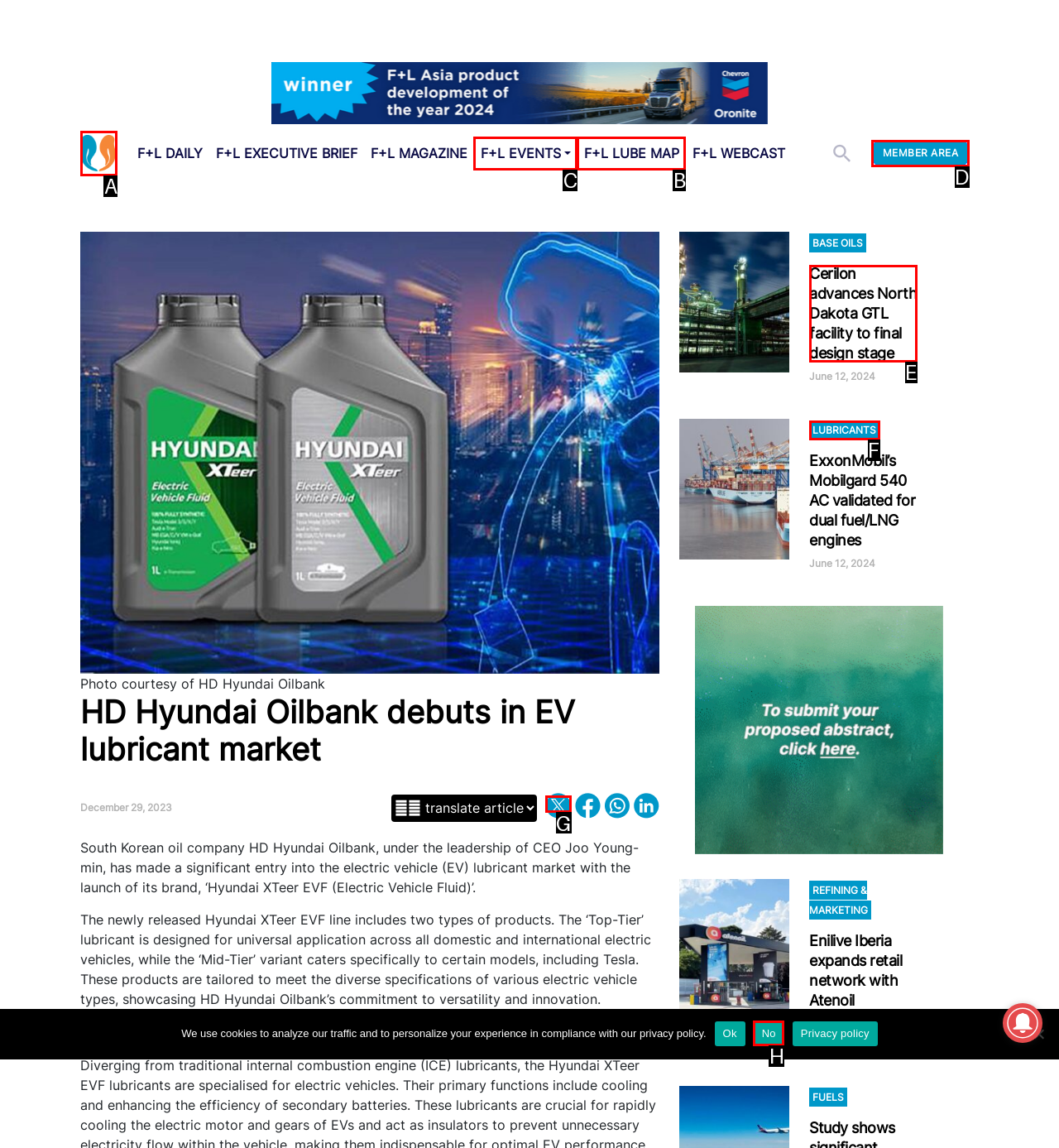Select the letter of the UI element that matches this task: View F+L EVENTS
Provide the answer as the letter of the correct choice.

C